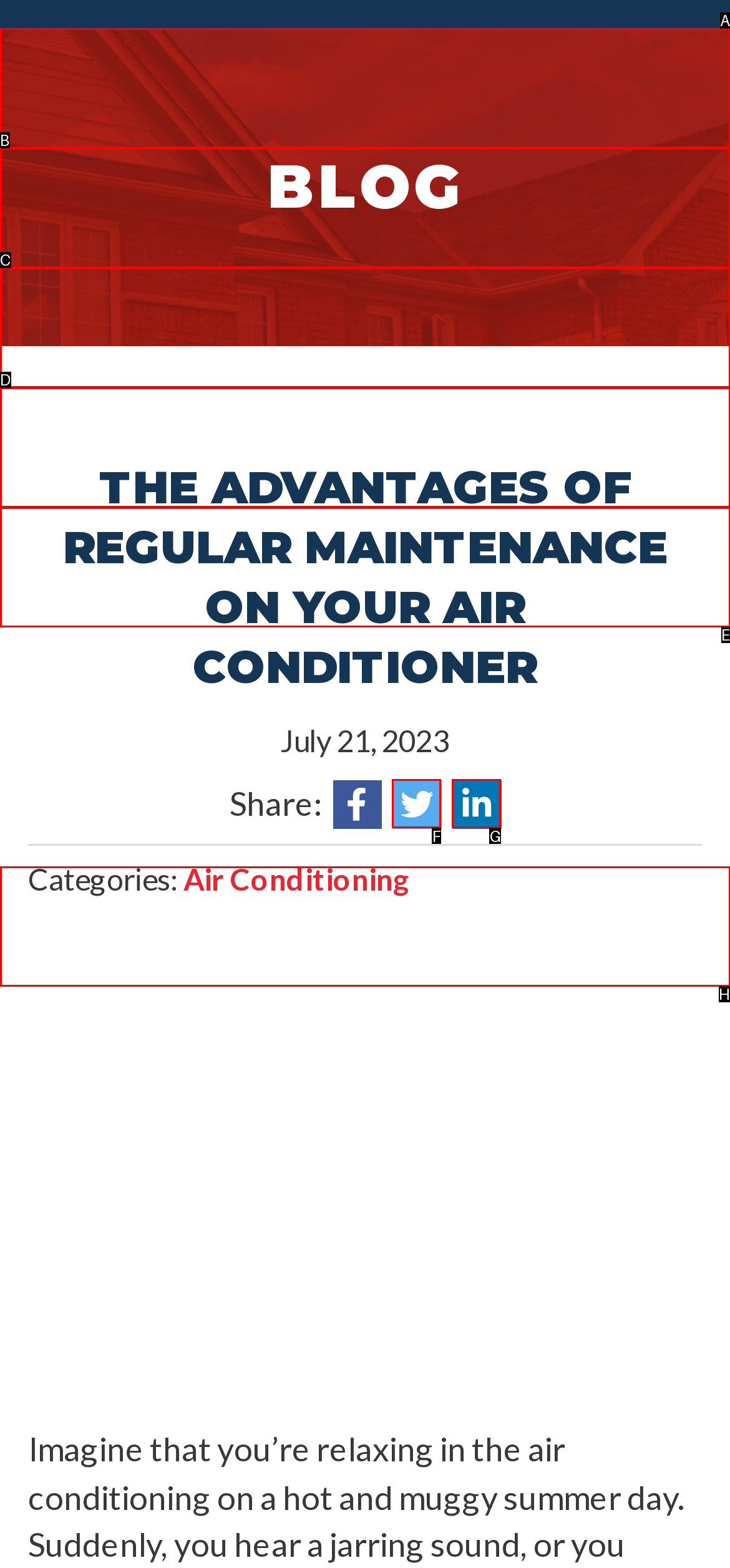Match the element description to one of the options: Contact Us
Respond with the corresponding option's letter.

H